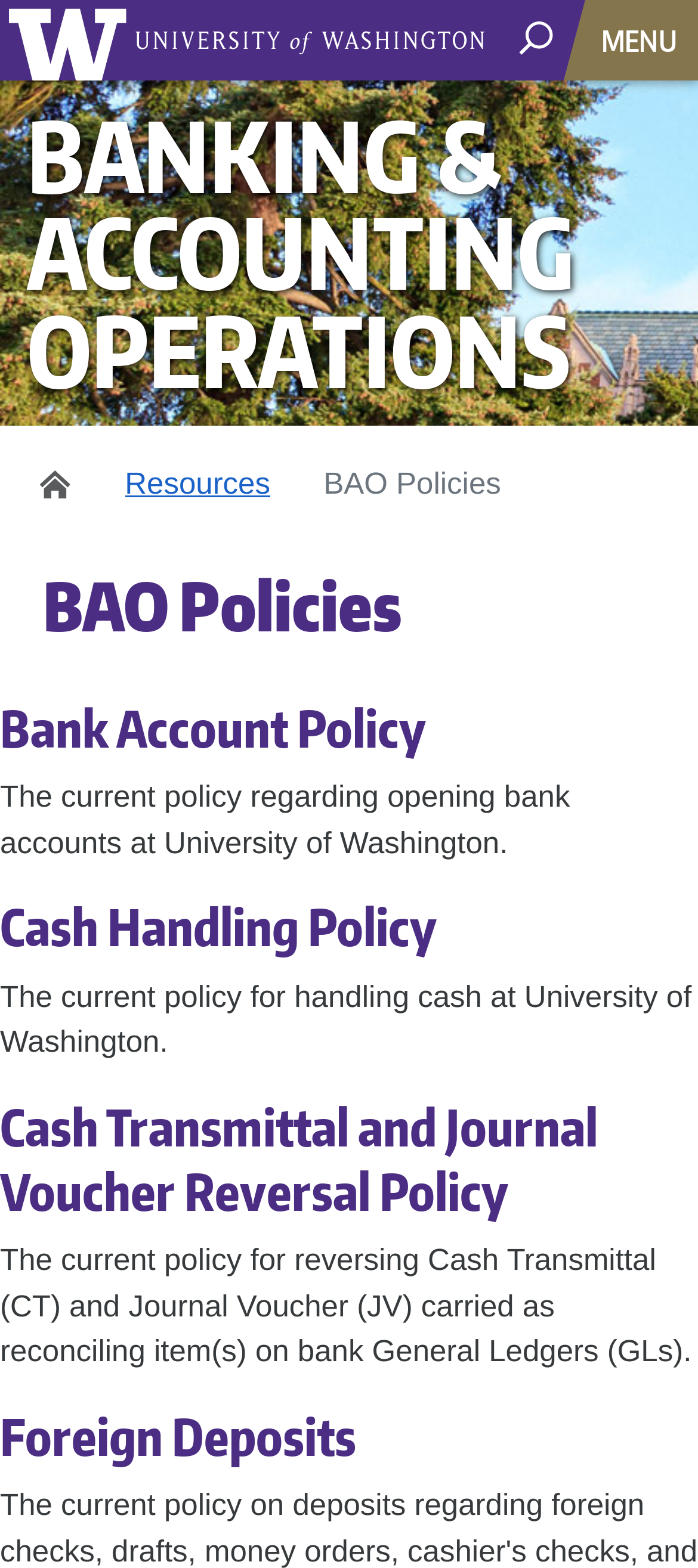Extract the bounding box coordinates of the UI element described by: "Banking & Accounting Operations". The coordinates should include four float numbers ranging from 0 to 1, e.g., [left, top, right, bottom].

[0.038, 0.051, 0.962, 0.272]